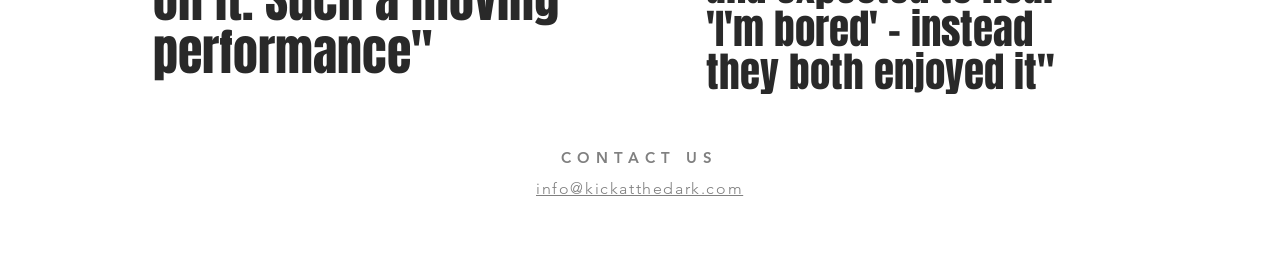Given the element description: "info@kickatthedark.com", predict the bounding box coordinates of the UI element it refers to, using four float numbers between 0 and 1, i.e., [left, top, right, bottom].

[0.419, 0.696, 0.581, 0.77]